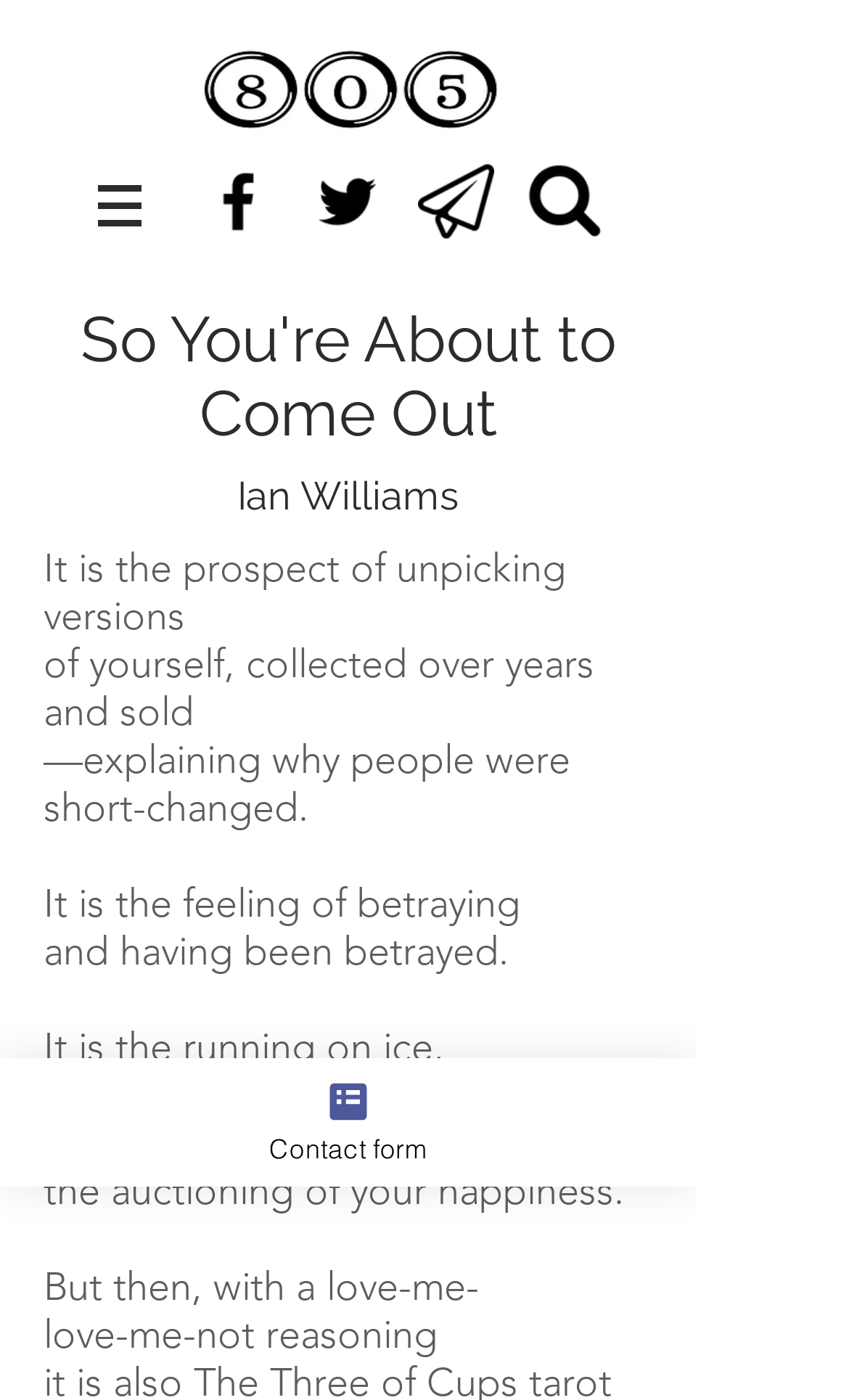Please provide a brief answer to the question using only one word or phrase: 
What is the last sentence of the article or poem?

the auctioning of your happiness.